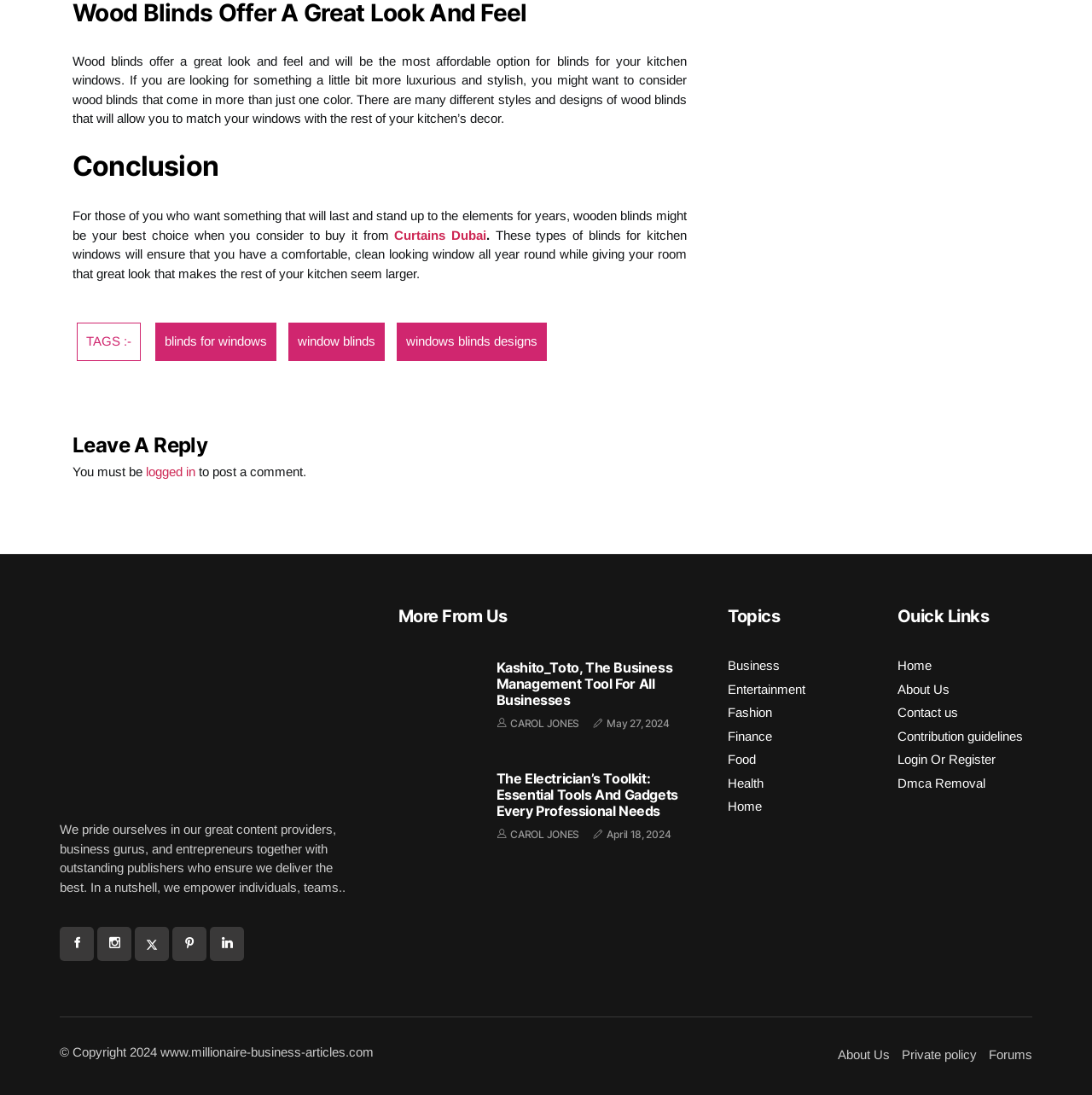Locate the bounding box of the user interface element based on this description: "CAROL JONES".

[0.467, 0.756, 0.531, 0.767]